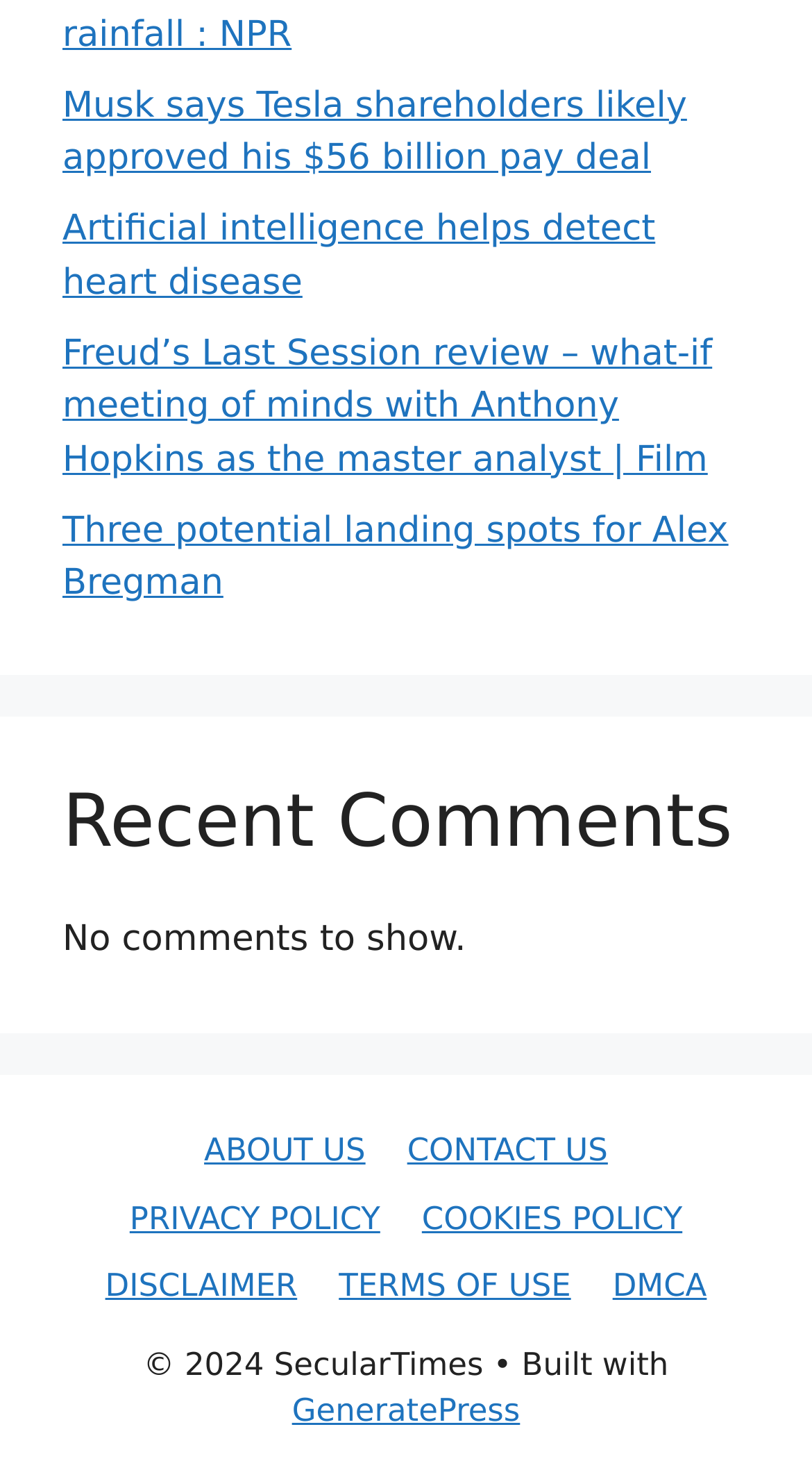What is the topic of the first link?
Please respond to the question with as much detail as possible.

The first link on the webpage has the text 'Musk says Tesla shareholders likely approved his $56 billion pay deal', which suggests that the topic of the link is related to Tesla.